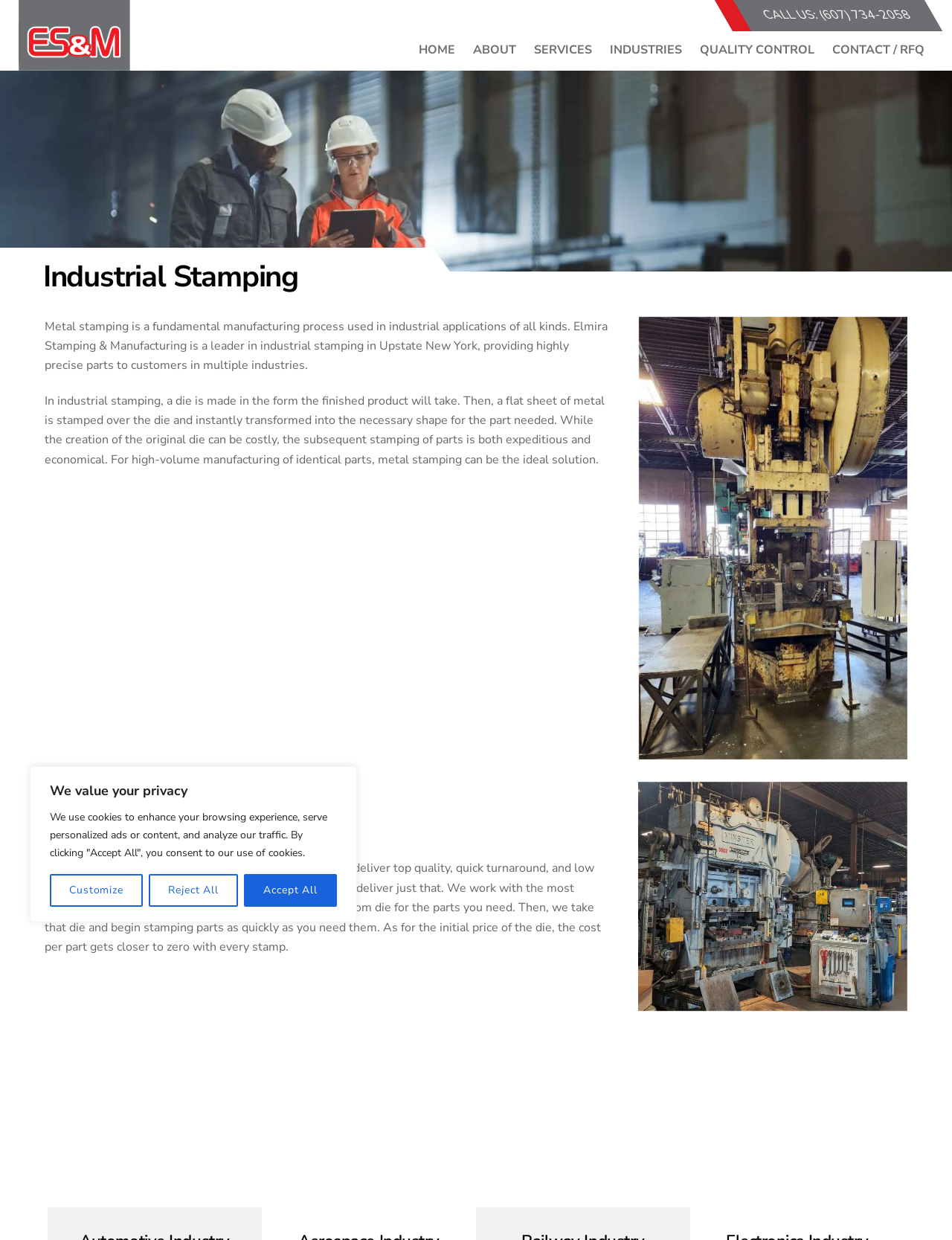What is the phone number?
Using the visual information, respond with a single word or phrase.

(607) 734-2058